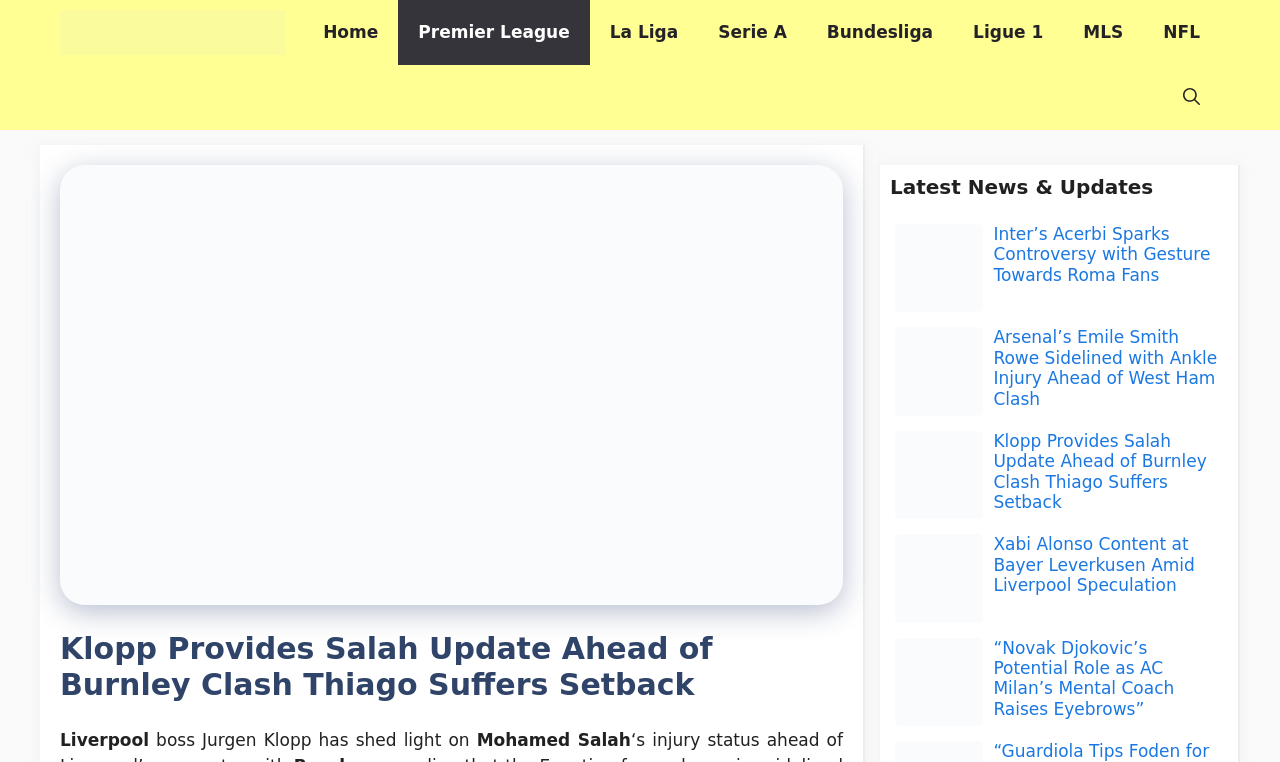Answer the question using only a single word or phrase: 
What is the position of the search button?

Top right